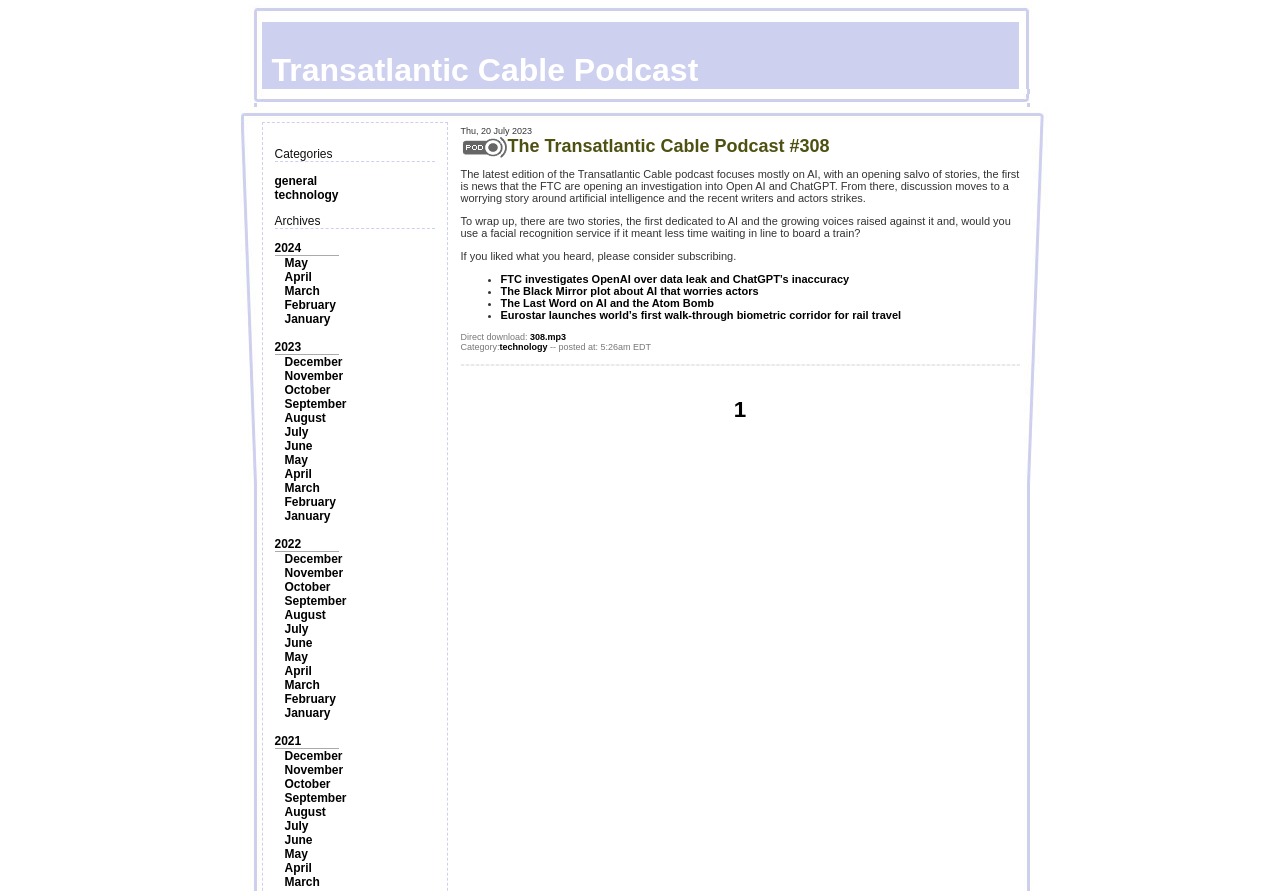What is the category of the latest podcast?
Use the image to answer the question with a single word or phrase.

technology